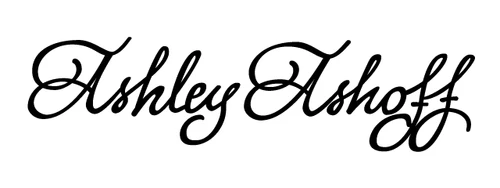What type of font is used in the brand's name?
Please provide a comprehensive answer to the question based on the webpage screenshot.

The design of the brand's name exudes sophistication and creativity, reflecting the artistic essence of the brand. The typography used is a stylish, flowing cursive font, which adds to the overall elegance of the brand's visual identity.